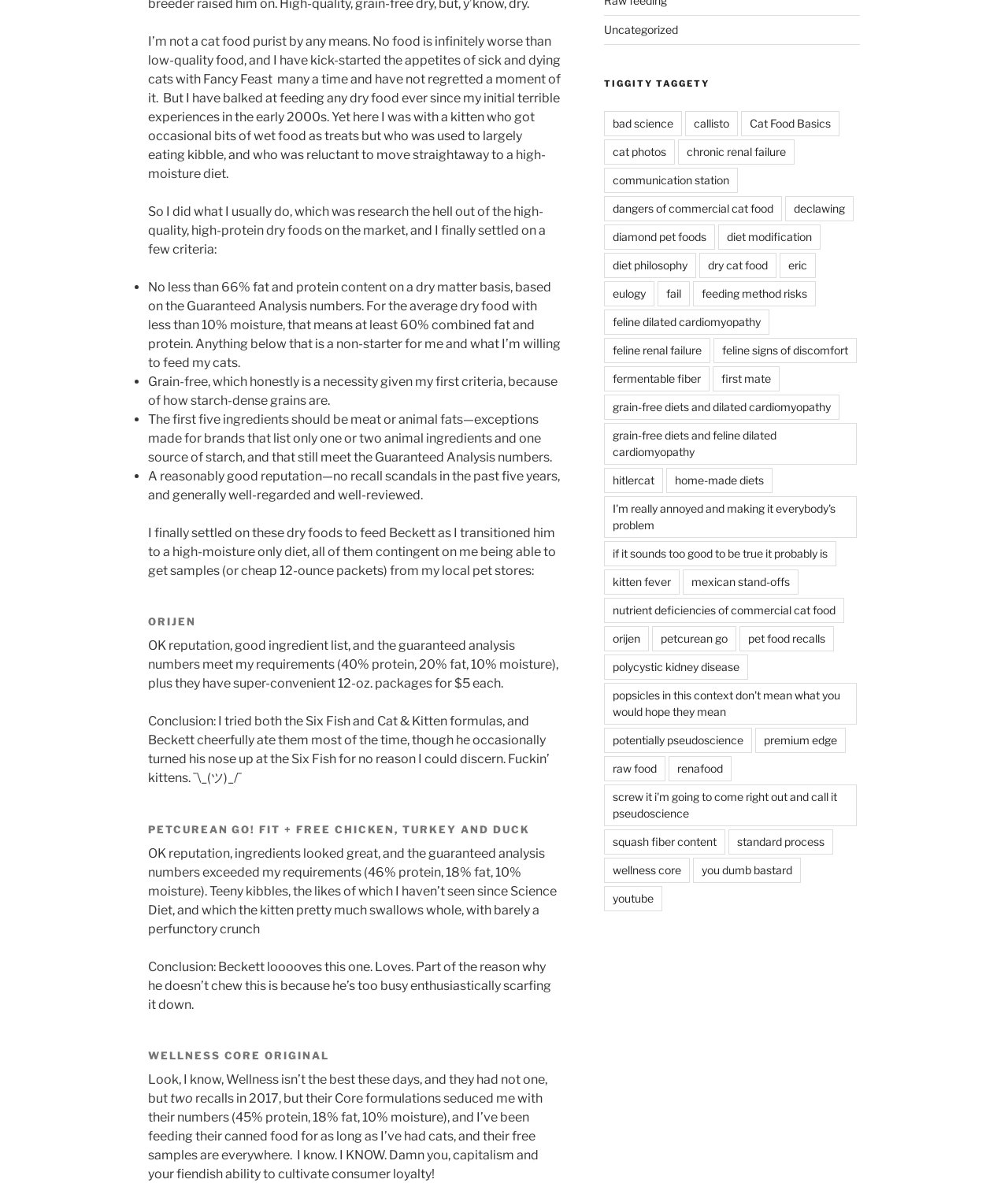Answer the question in one word or a short phrase:
What is the author's opinion on Wellness Core Original?

Mixed